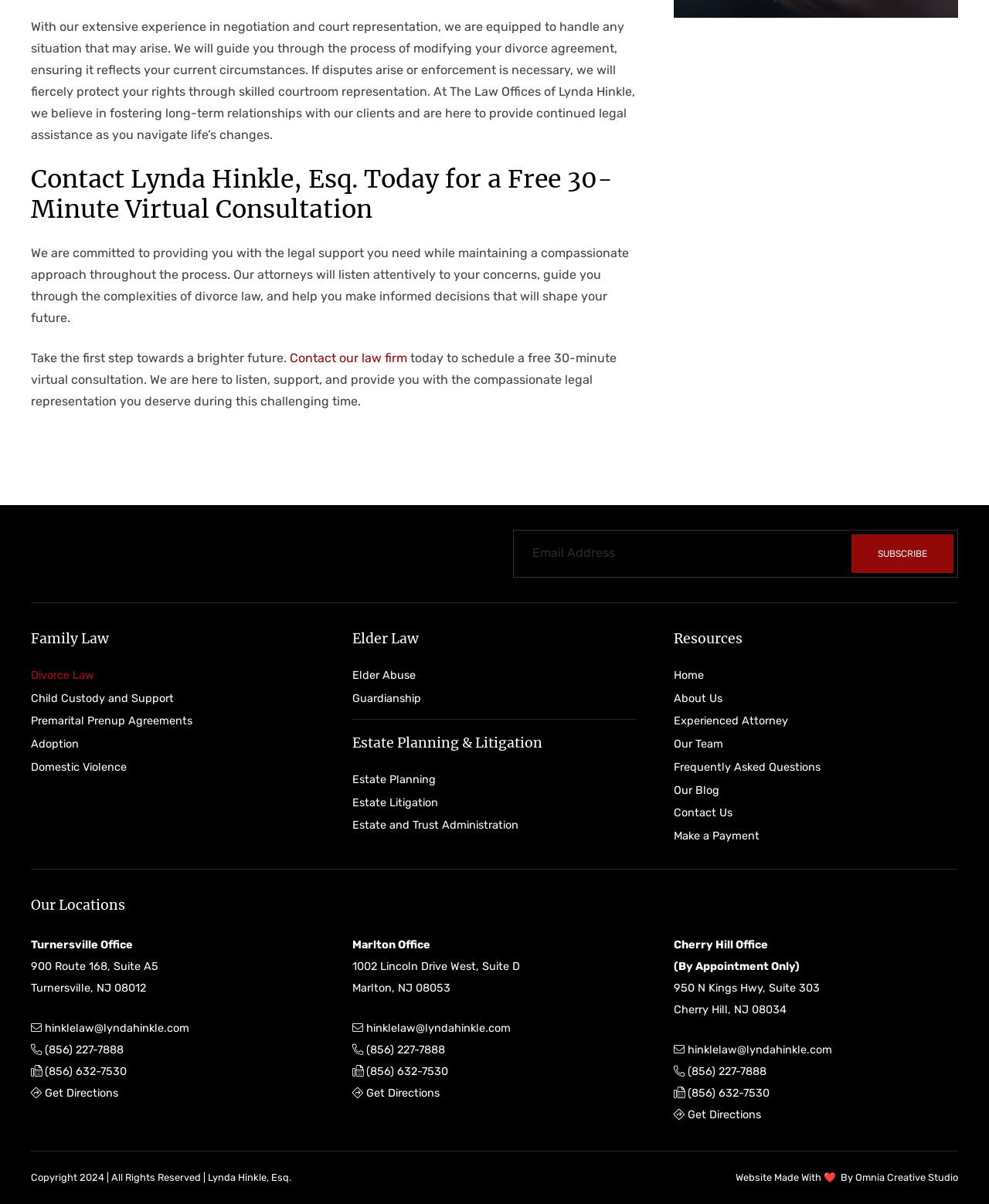Provide the bounding box coordinates of the area you need to click to execute the following instruction: "Visit the website of Omnia Creative Studio".

[0.865, 0.973, 0.969, 0.983]